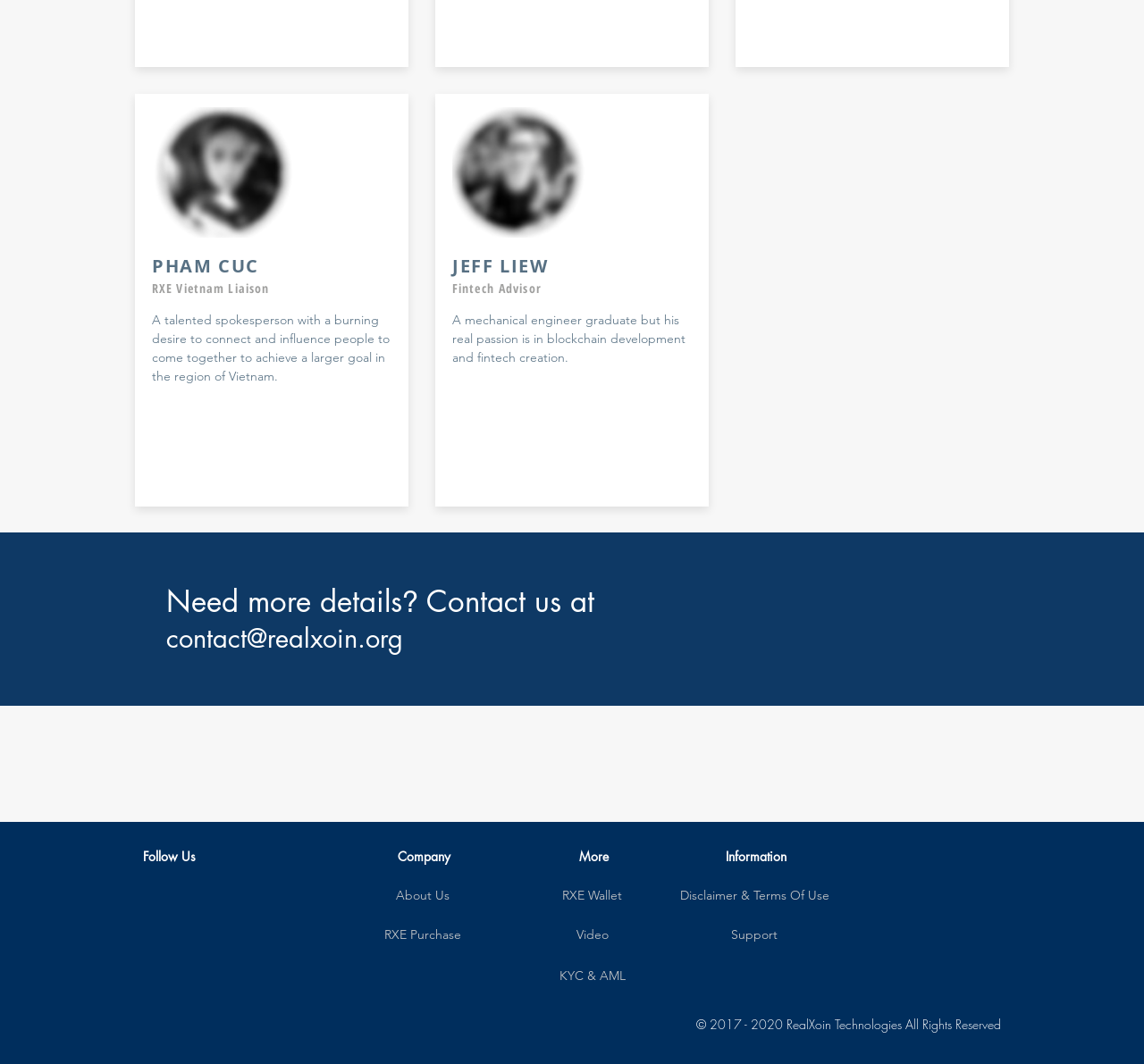Please indicate the bounding box coordinates of the element's region to be clicked to achieve the instruction: "Check Disclaimer & Terms Of Use". Provide the coordinates as four float numbers between 0 and 1, i.e., [left, top, right, bottom].

[0.595, 0.83, 0.725, 0.854]